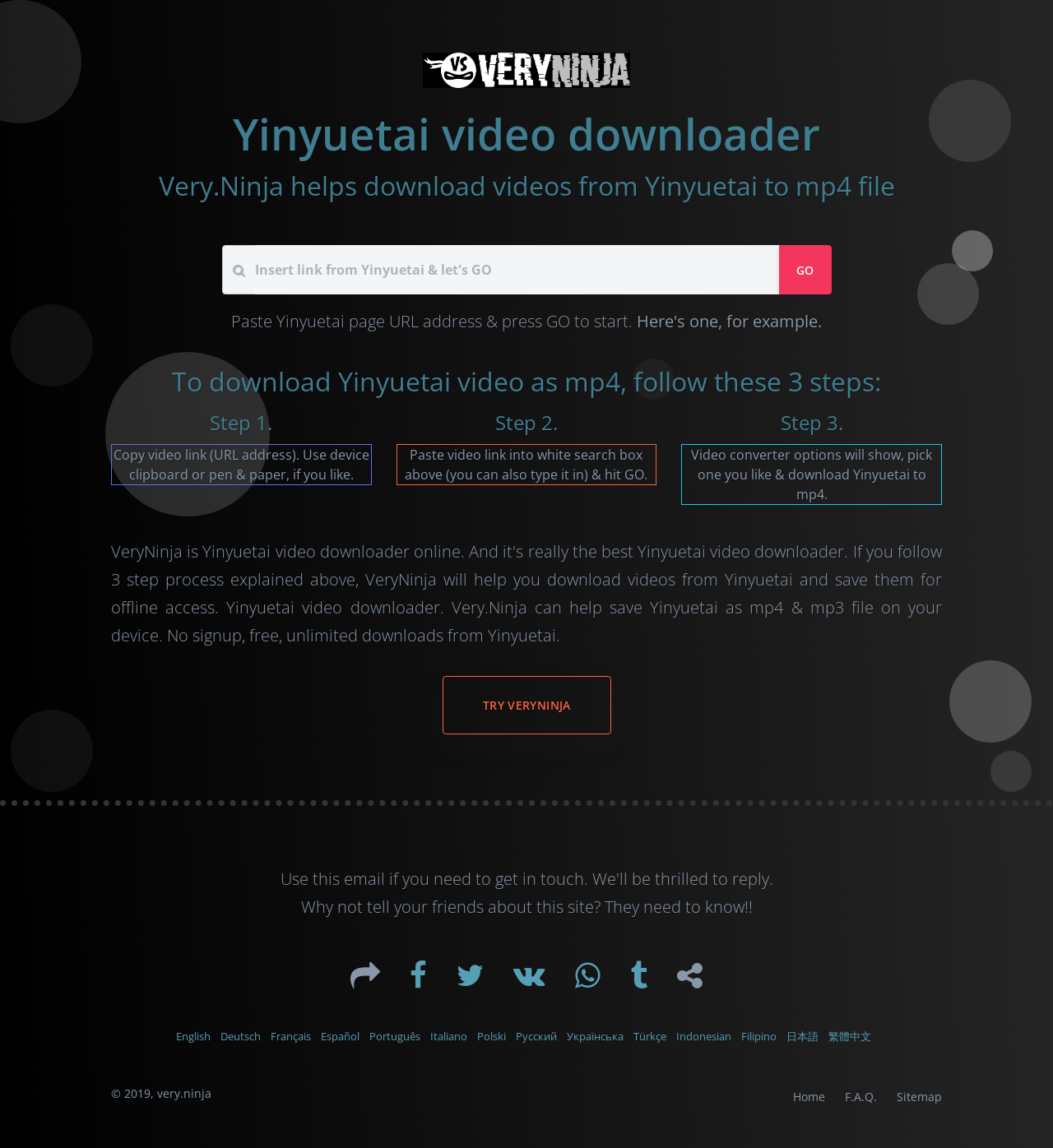Locate the bounding box coordinates of the element that should be clicked to fulfill the instruction: "Paste Yinyuetai page URL address".

[0.242, 0.213, 0.74, 0.256]